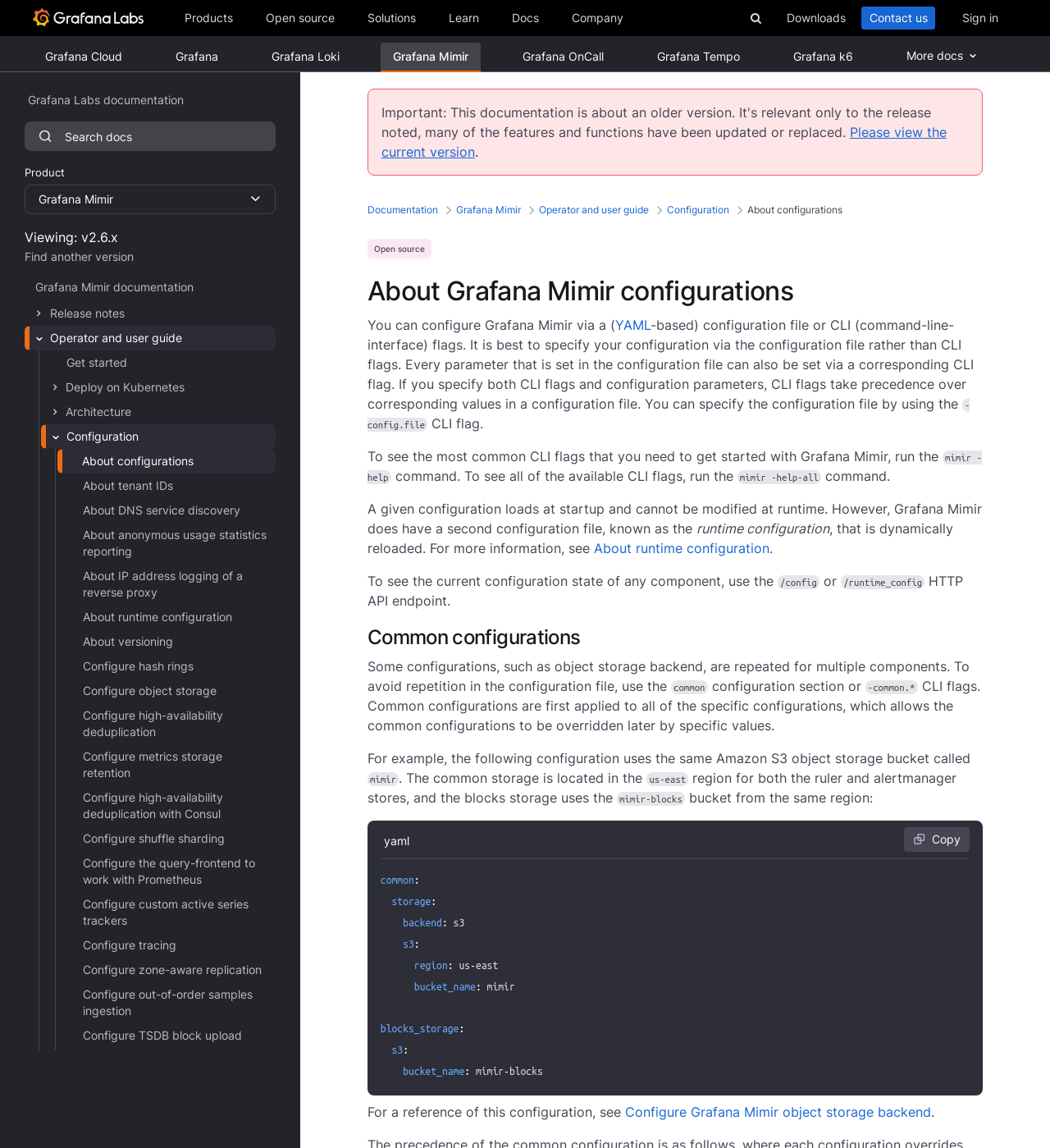What is the name of the product that offers load testing for engineering teams?
Please give a detailed and elaborate answer to the question based on the image.

I looked for the product that offers load testing for engineering teams and found the link 'Grafana k6 Load testing for engineering teams'.